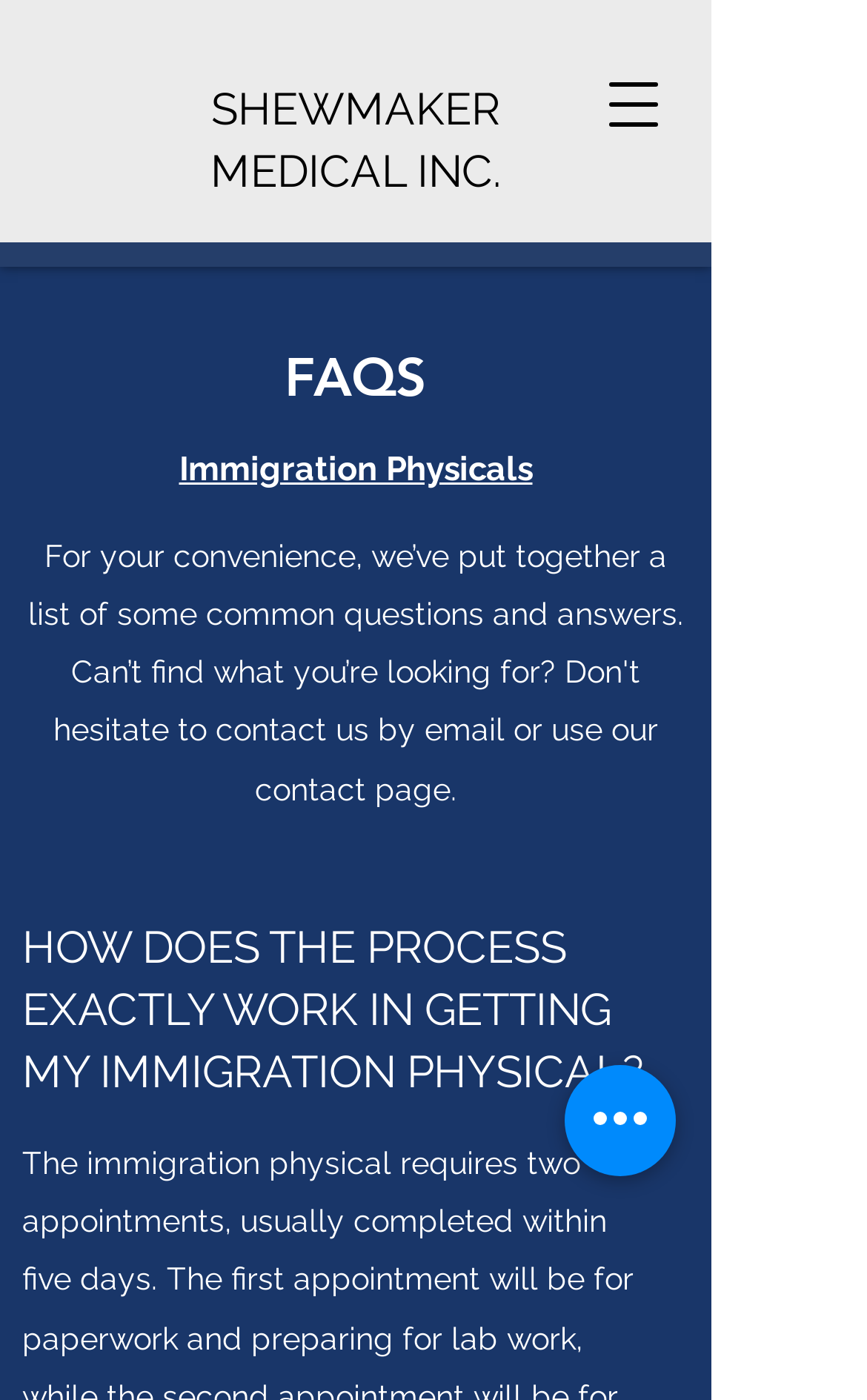Extract the bounding box coordinates for the HTML element that matches this description: "aria-label="Quick actions"". The coordinates should be four float numbers between 0 and 1, i.e., [left, top, right, bottom].

[0.651, 0.761, 0.779, 0.84]